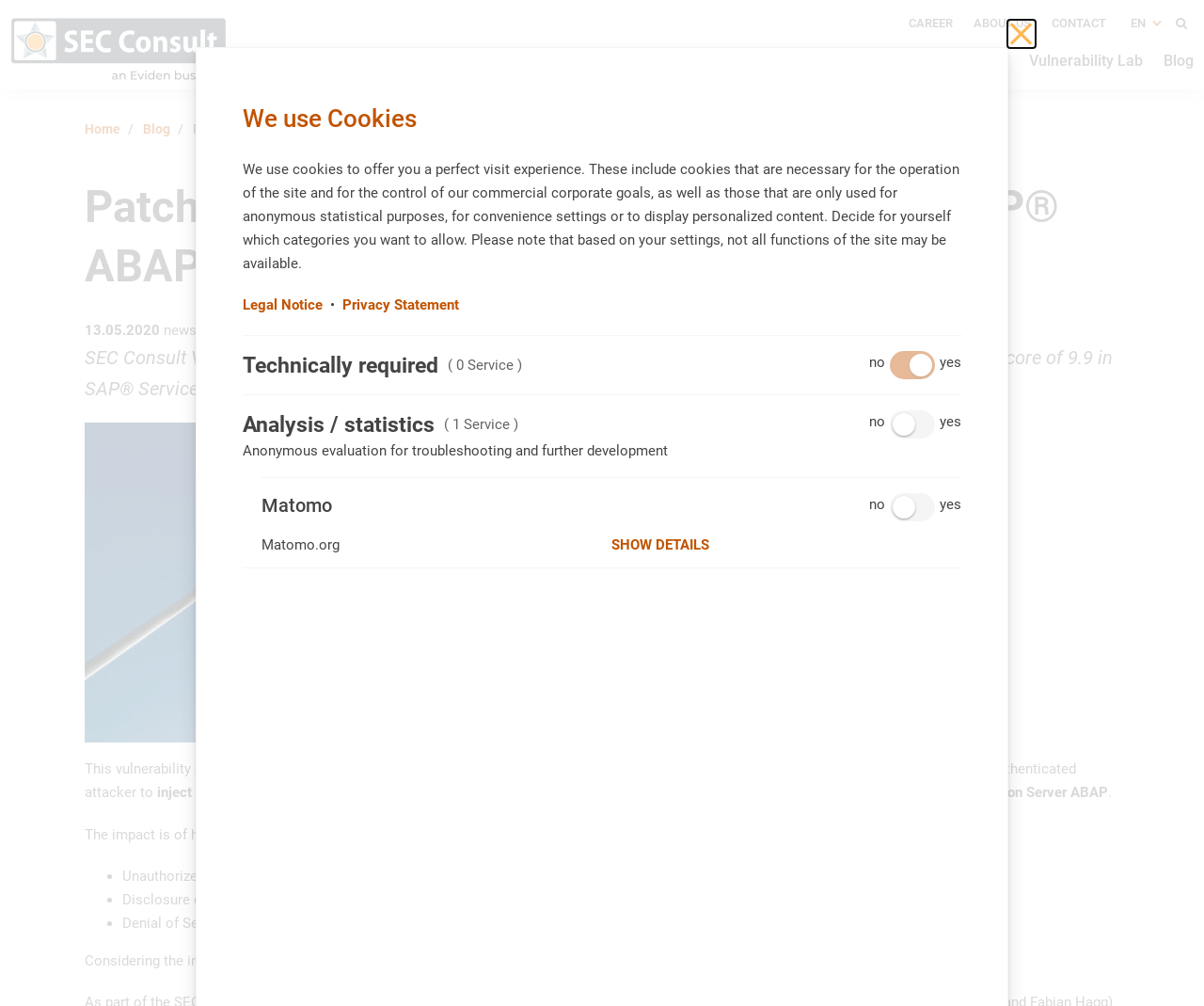Using the given description, provide the bounding box coordinates formatted as (top-left x, top-left y, bottom-right x, bottom-right y), with all values being floating point numbers between 0 and 1. Description: parent_node: We use Cookies title="Close"

[0.837, 0.02, 0.86, 0.048]